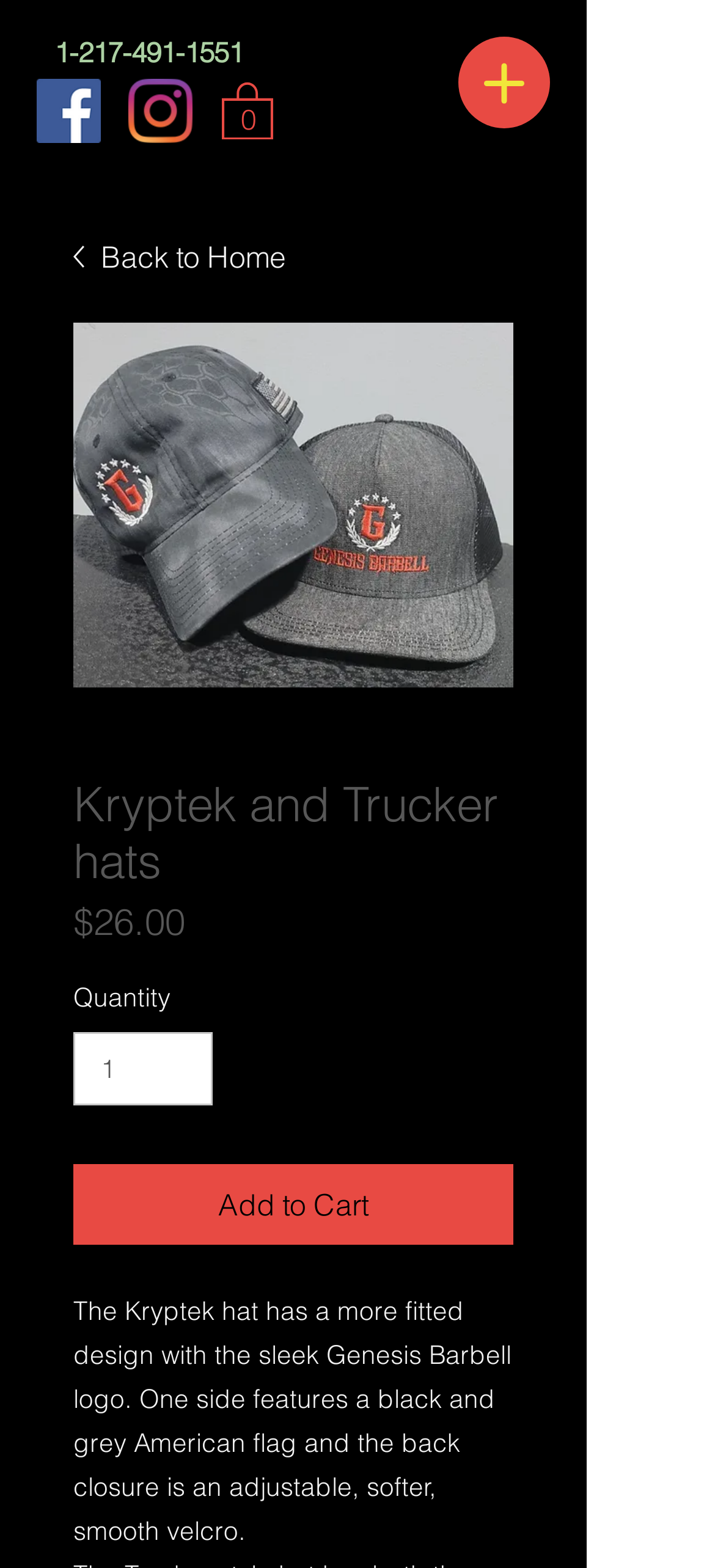Find and generate the main title of the webpage.

Kryptek and Trucker hats